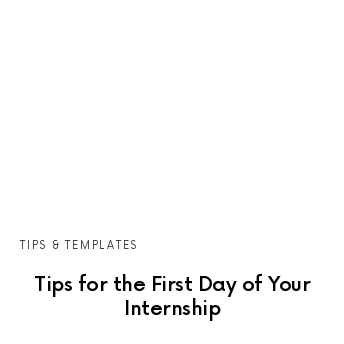Give a thorough caption for the picture.

This image highlights the section titled "Tips for the First Day of Your Internship," part of a resource designed to aid individuals preparing for their internship experiences. The layout includes a subheading labeled "TIPS & TEMPLATES," indicating that the section offers supportive guidance and valuable insights. The text aims to equip interns with practical advice to navigate their initial day effectively, fostering confidence and success in their new roles.